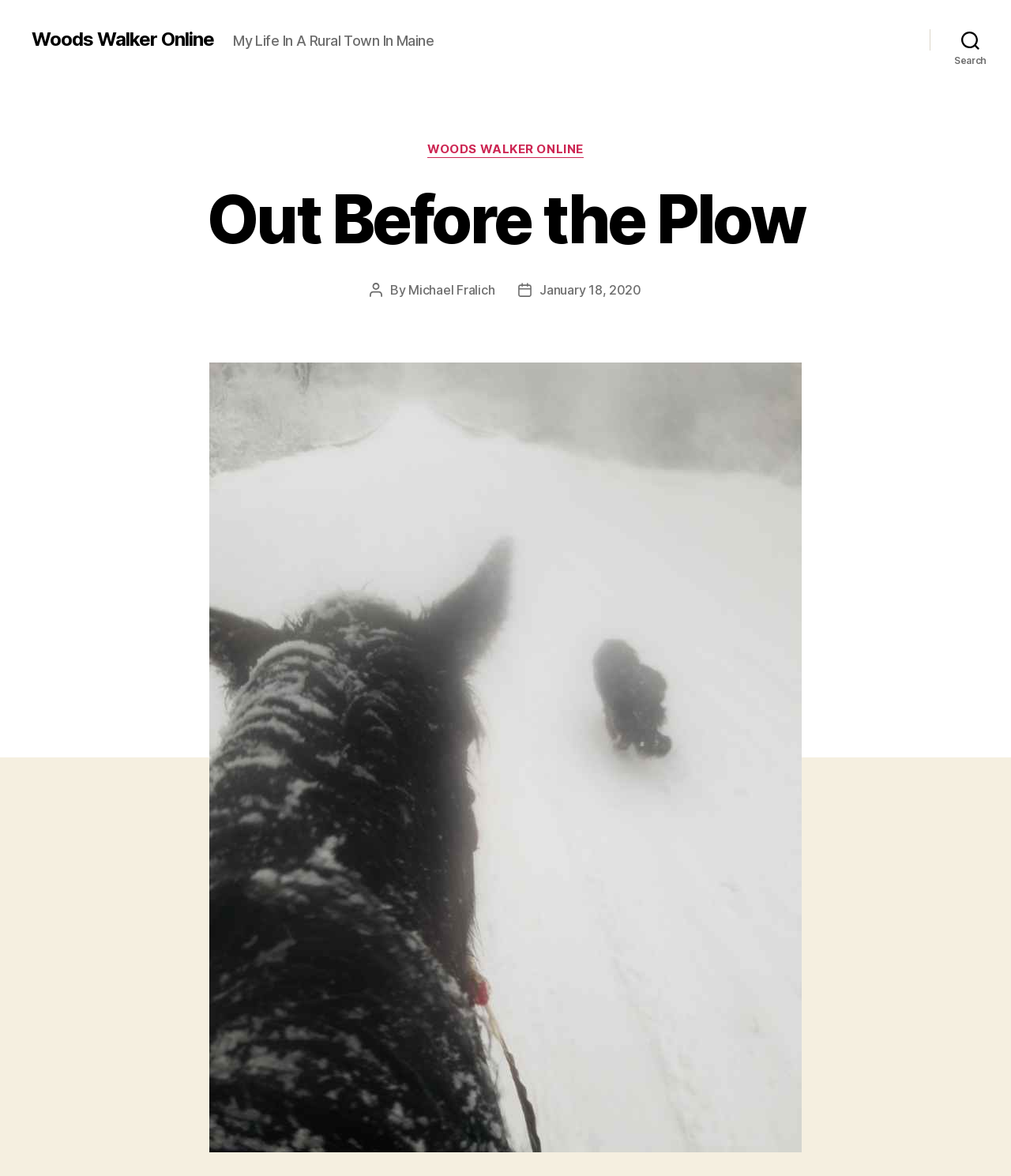Generate the title text from the webpage.

Out Before the Plow